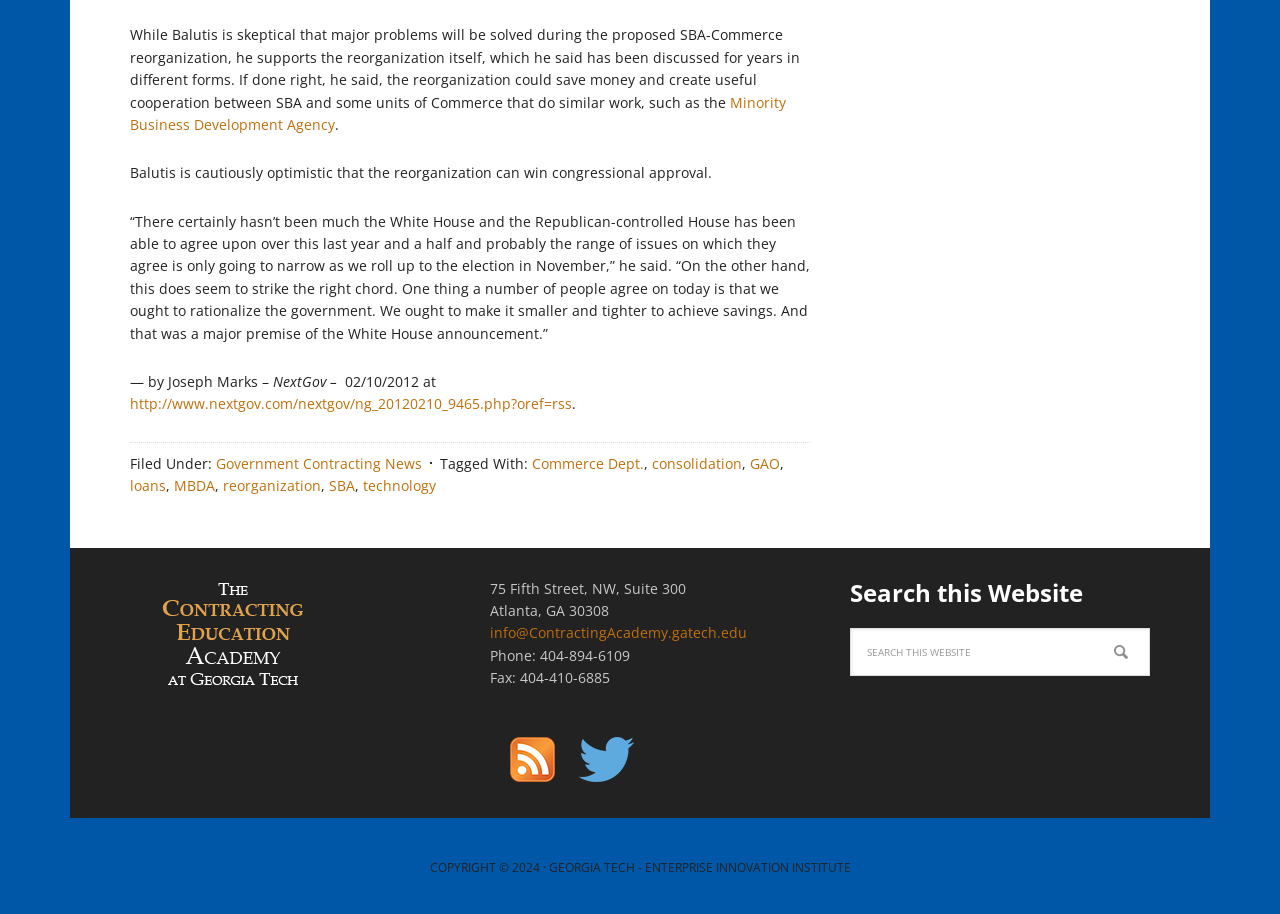Predict the bounding box coordinates of the UI element that matches this description: "Government Contracting News". The coordinates should be in the format [left, top, right, bottom] with each value between 0 and 1.

[0.169, 0.496, 0.33, 0.517]